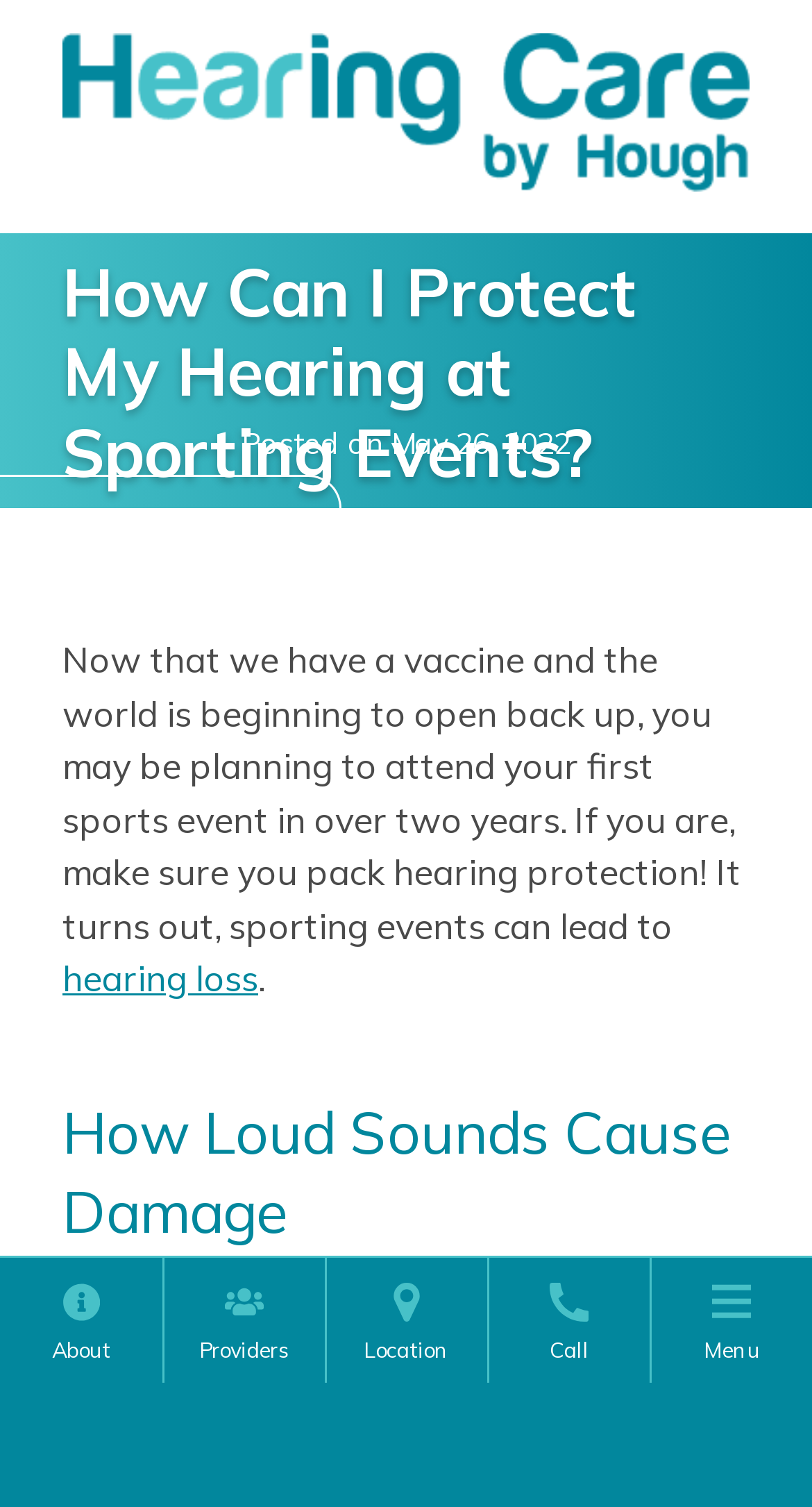Based on the image, give a detailed response to the question: How many navigation links are at the top of the page?

I determined the number of navigation links at the top of the page by counting the links 'About', 'Providers', 'Location', 'Call', and 'Menu'.